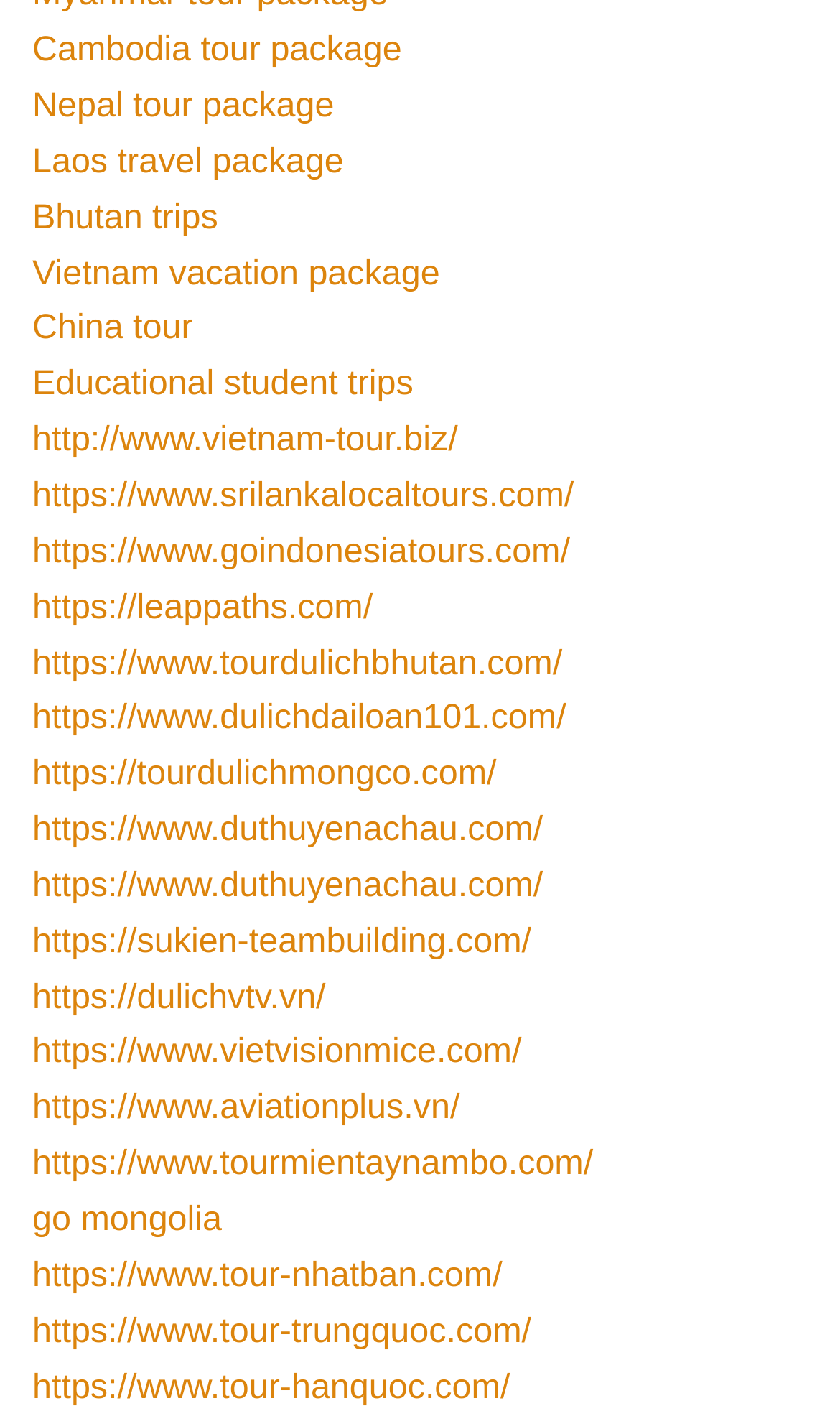Highlight the bounding box of the UI element that corresponds to this description: "alt="logo"".

None